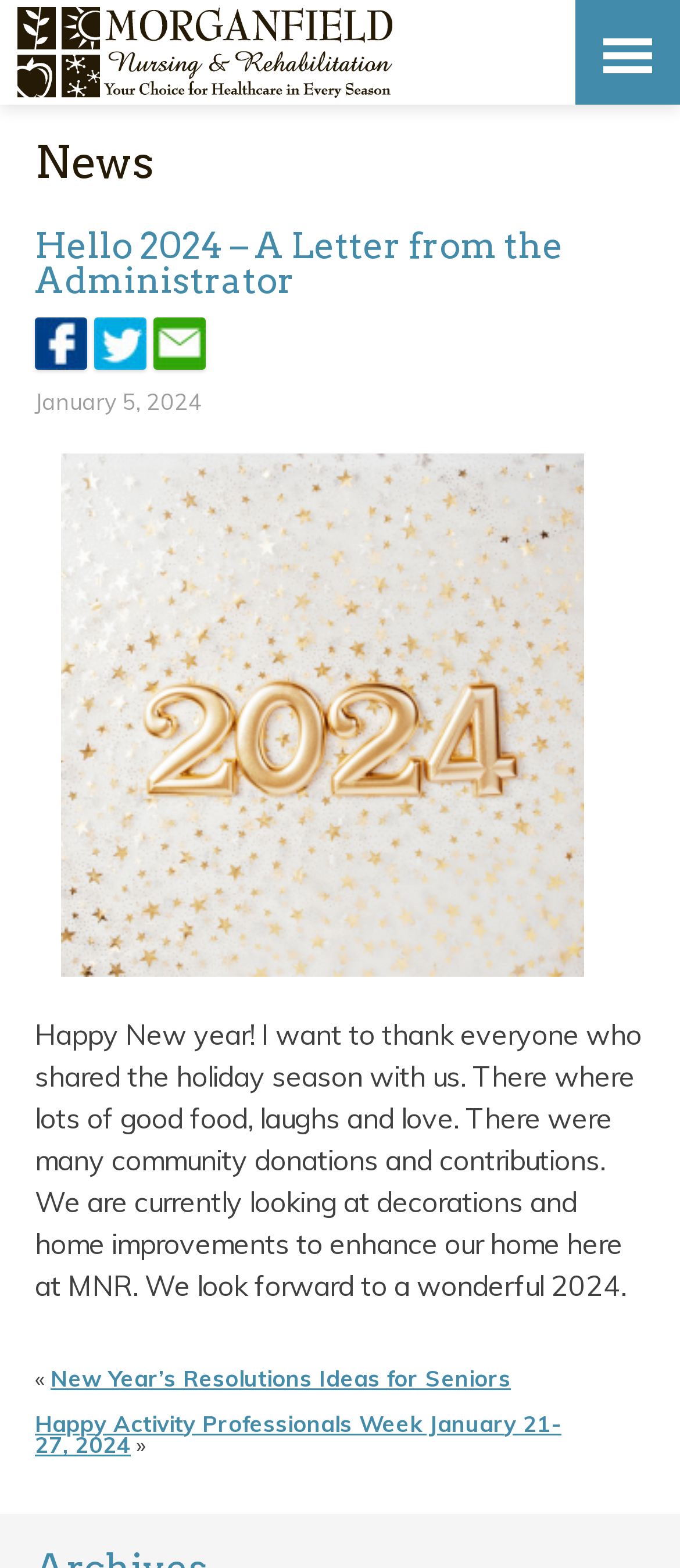Kindly respond to the following question with a single word or a brief phrase: 
What is the administrator thanking people for?

Sharing the holiday season